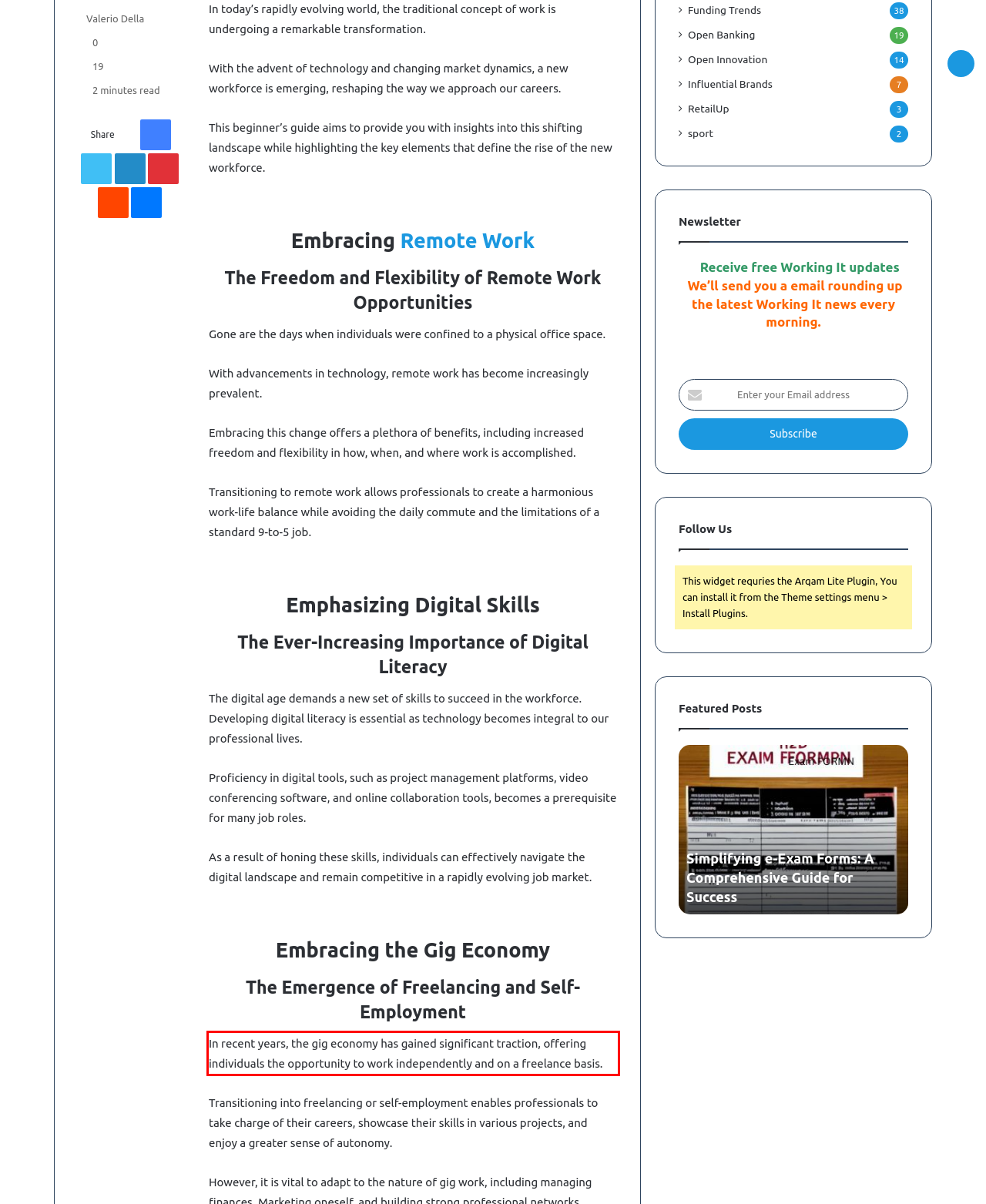Please examine the webpage screenshot containing a red bounding box and use OCR to recognize and output the text inside the red bounding box.

In recent years, the gig economy has gained significant traction, offering individuals the opportunity to work independently and on a freelance basis.